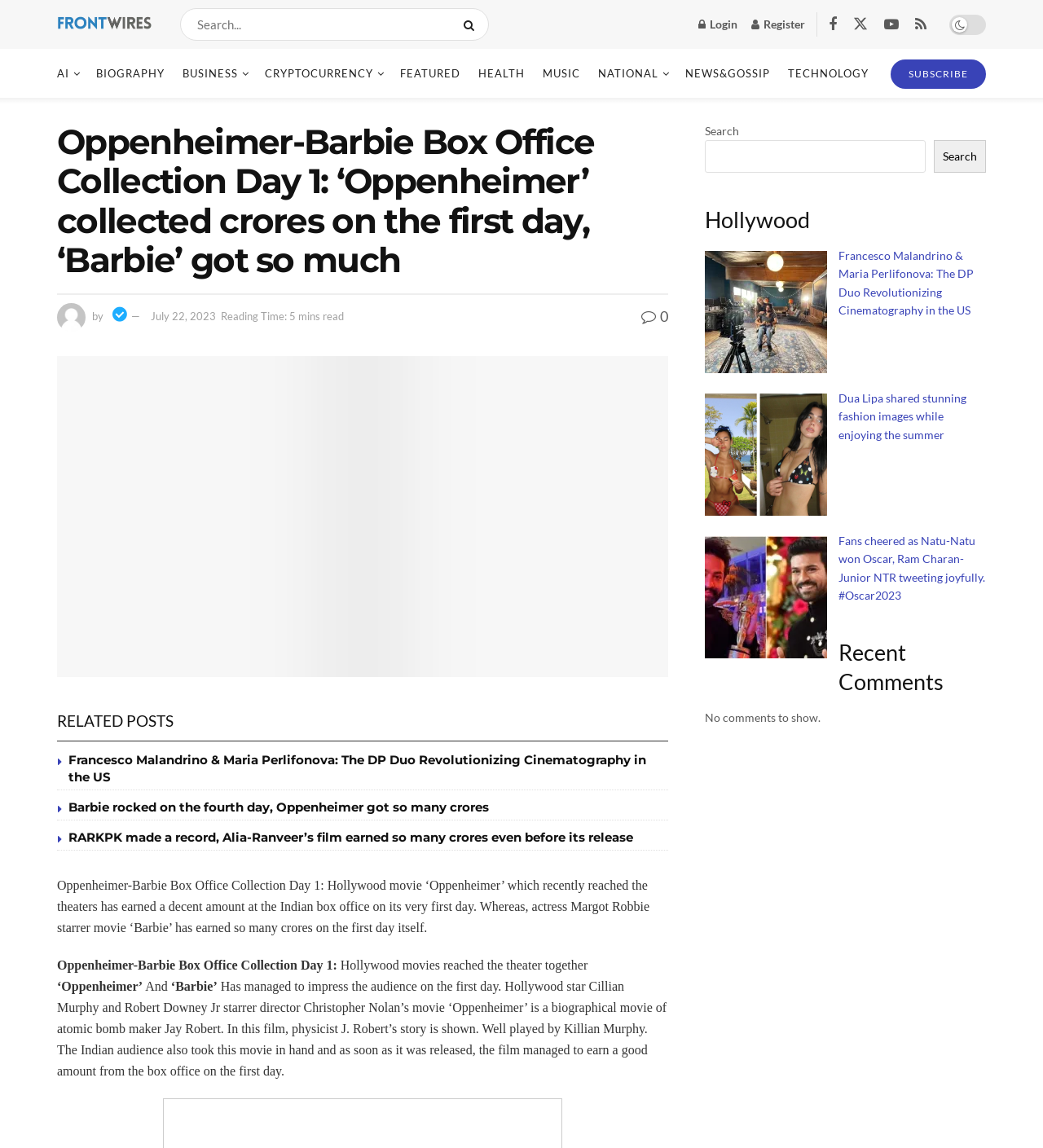Please identify the bounding box coordinates of the clickable area that will allow you to execute the instruction: "Search for something".

[0.172, 0.007, 0.469, 0.035]